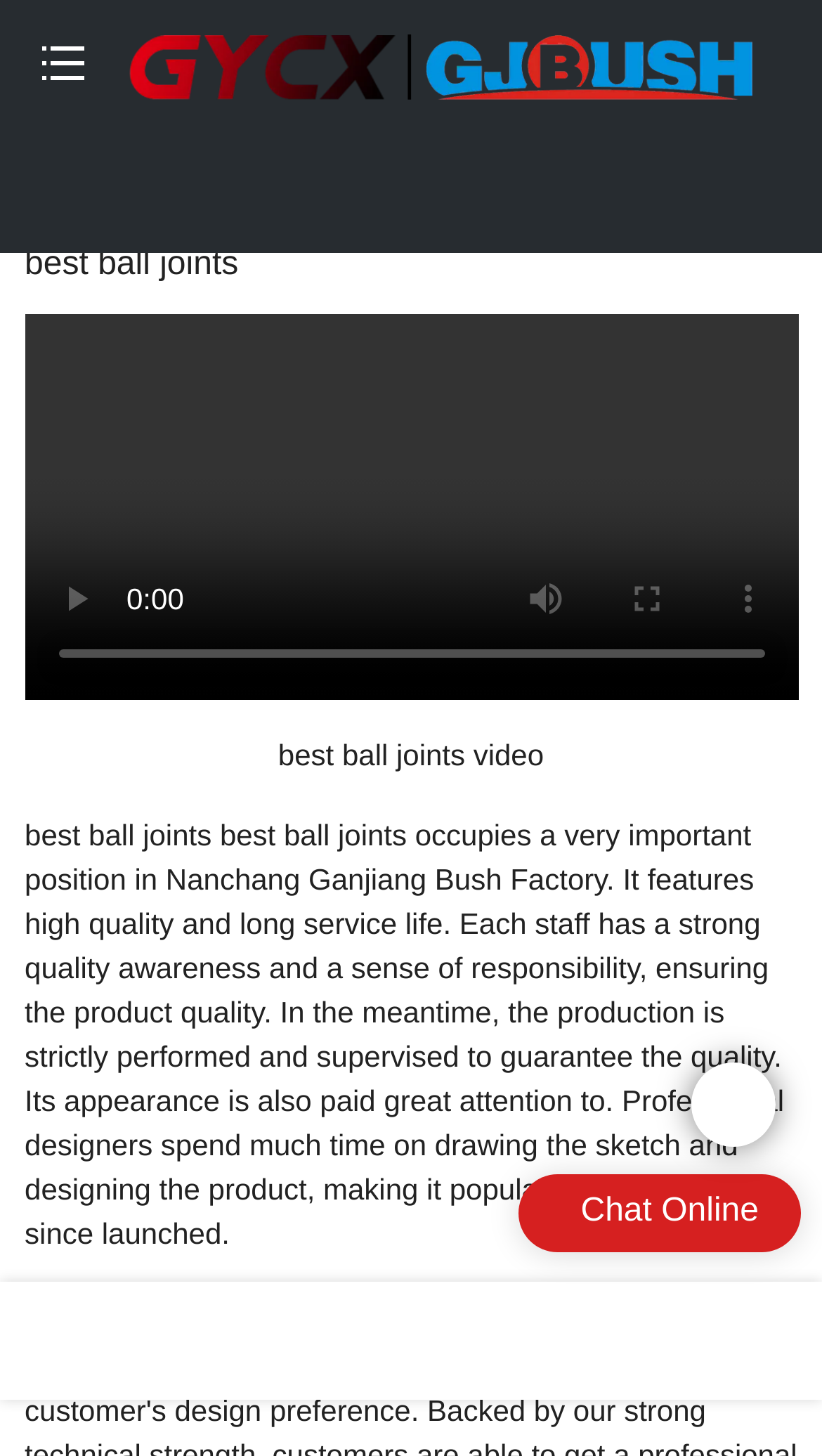What is the purpose of the chat online button?
Look at the image and respond with a one-word or short-phrase answer.

To chat with customer support